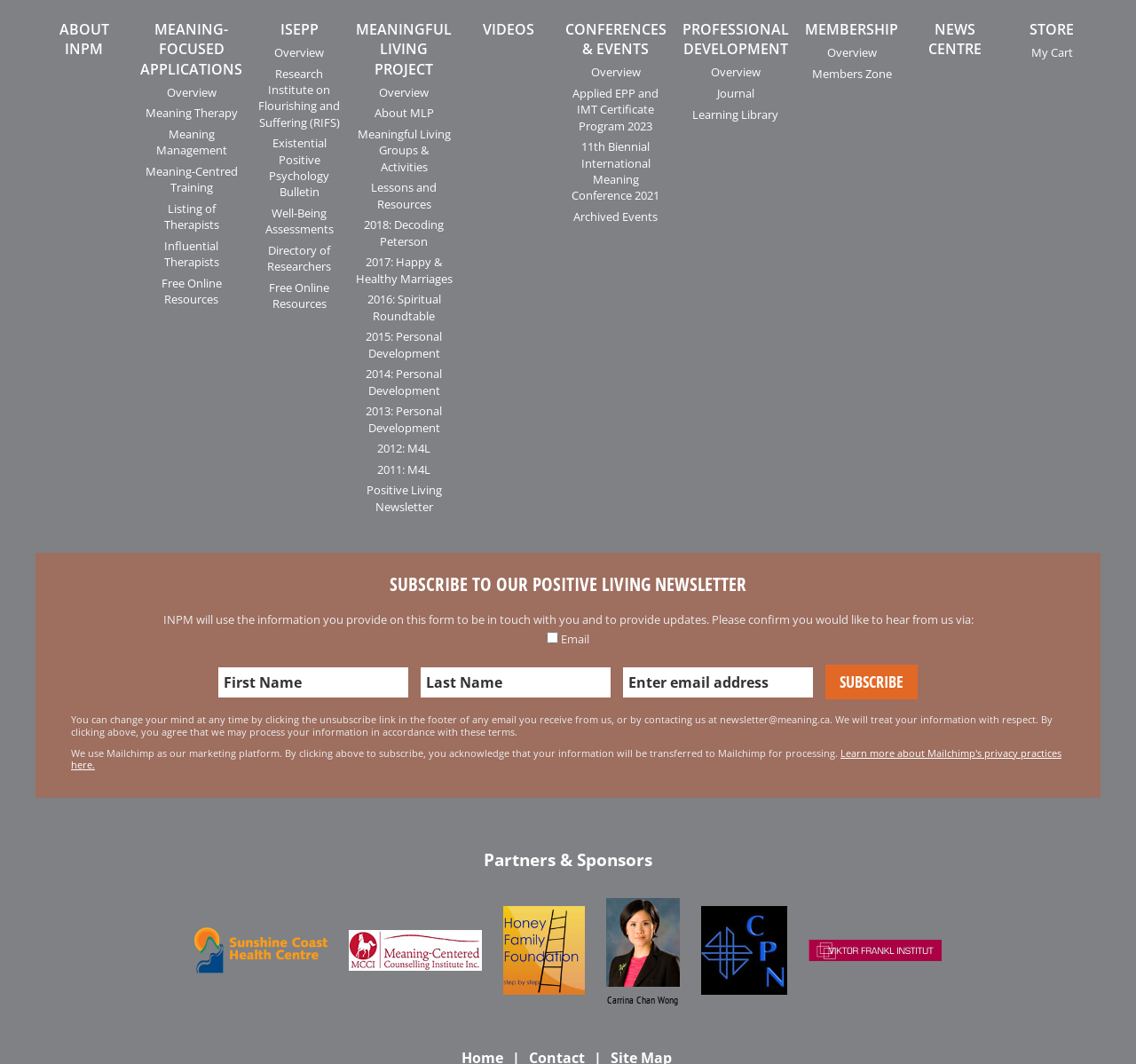Find the bounding box of the element with the following description: "News Centre". The coordinates must be four float numbers between 0 and 1, formatted as [left, top, right, bottom].

[0.803, 0.016, 0.879, 0.058]